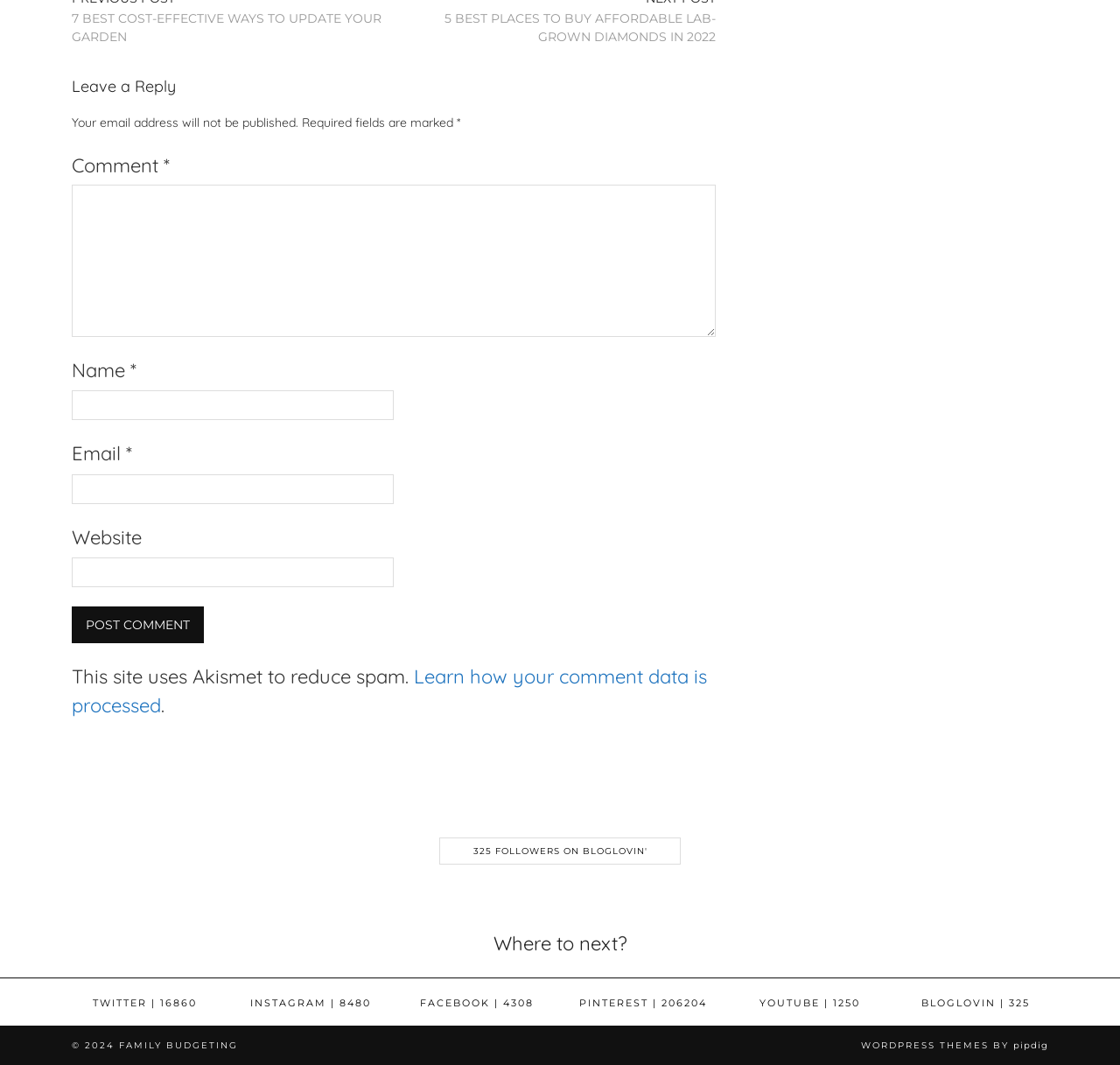Identify the coordinates of the bounding box for the element that must be clicked to accomplish the instruction: "Click the Post Comment button".

[0.064, 0.57, 0.182, 0.604]